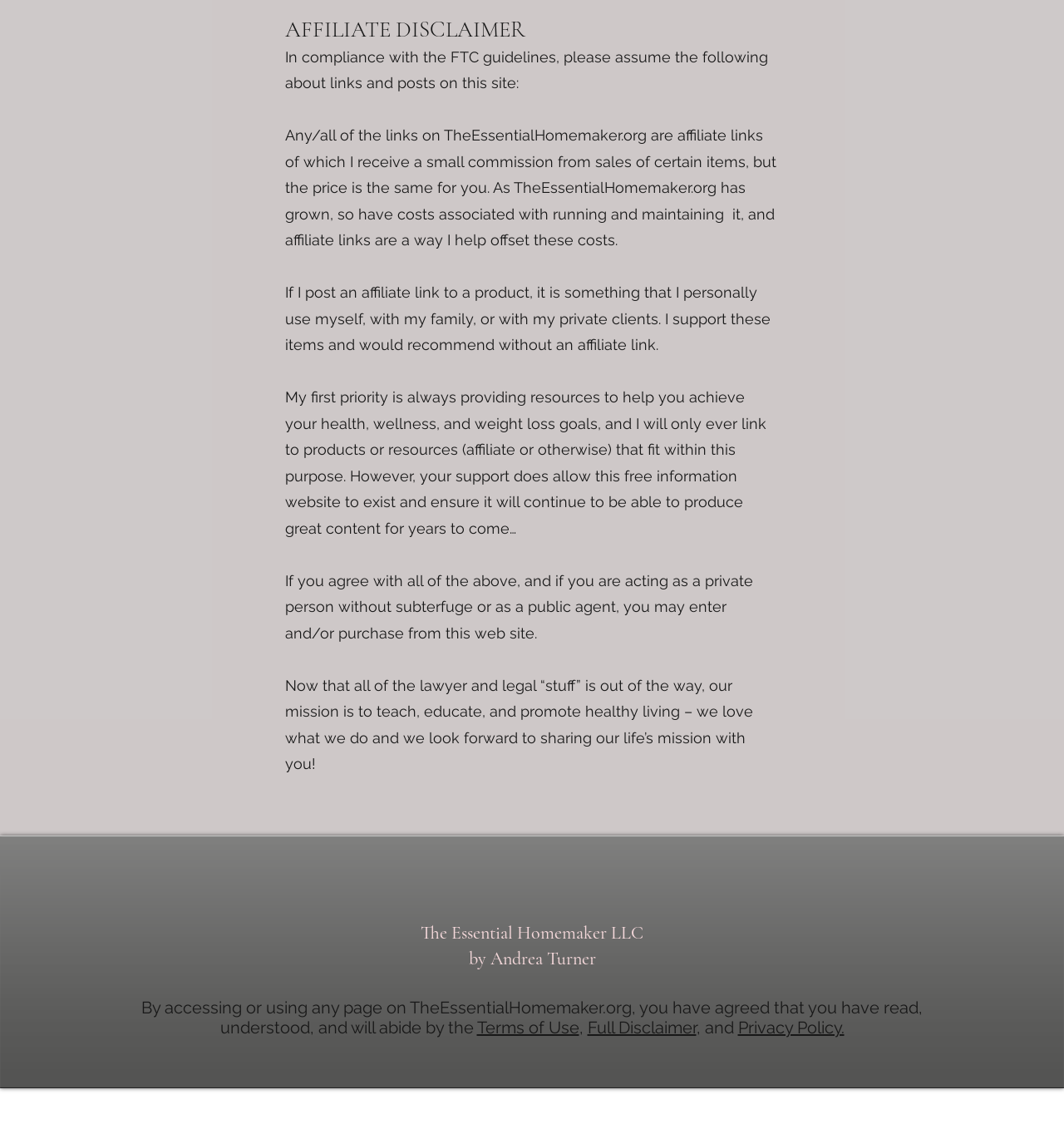Please examine the image and provide a detailed answer to the question: What is the name of the website's owner?

The website's owner is Andrea Turner, as indicated by the heading 'by Andrea Turner' at the bottom of the page.